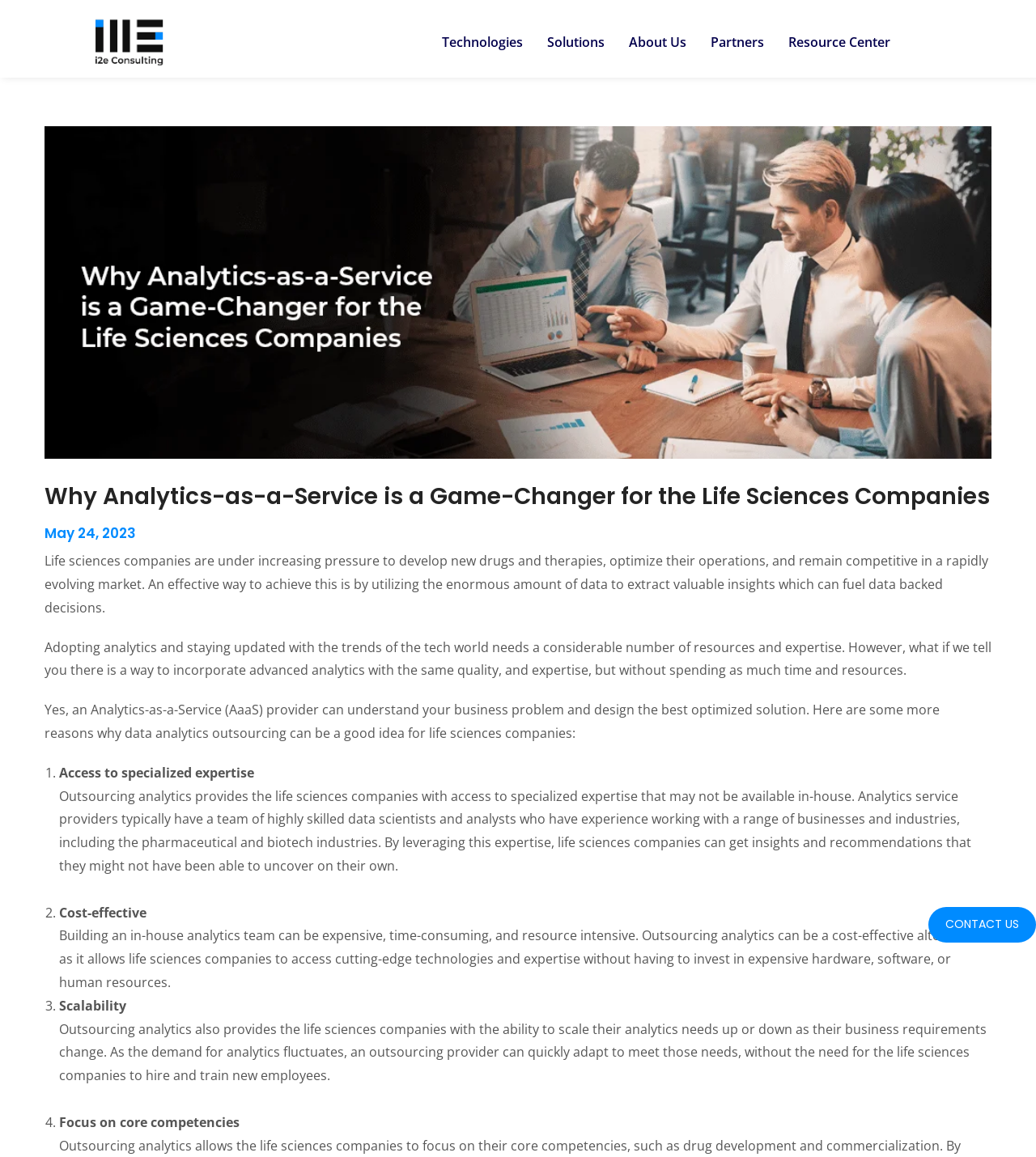What can life sciences companies get from leveraging expertise in analytics?
From the screenshot, supply a one-word or short-phrase answer.

Insights and recommendations